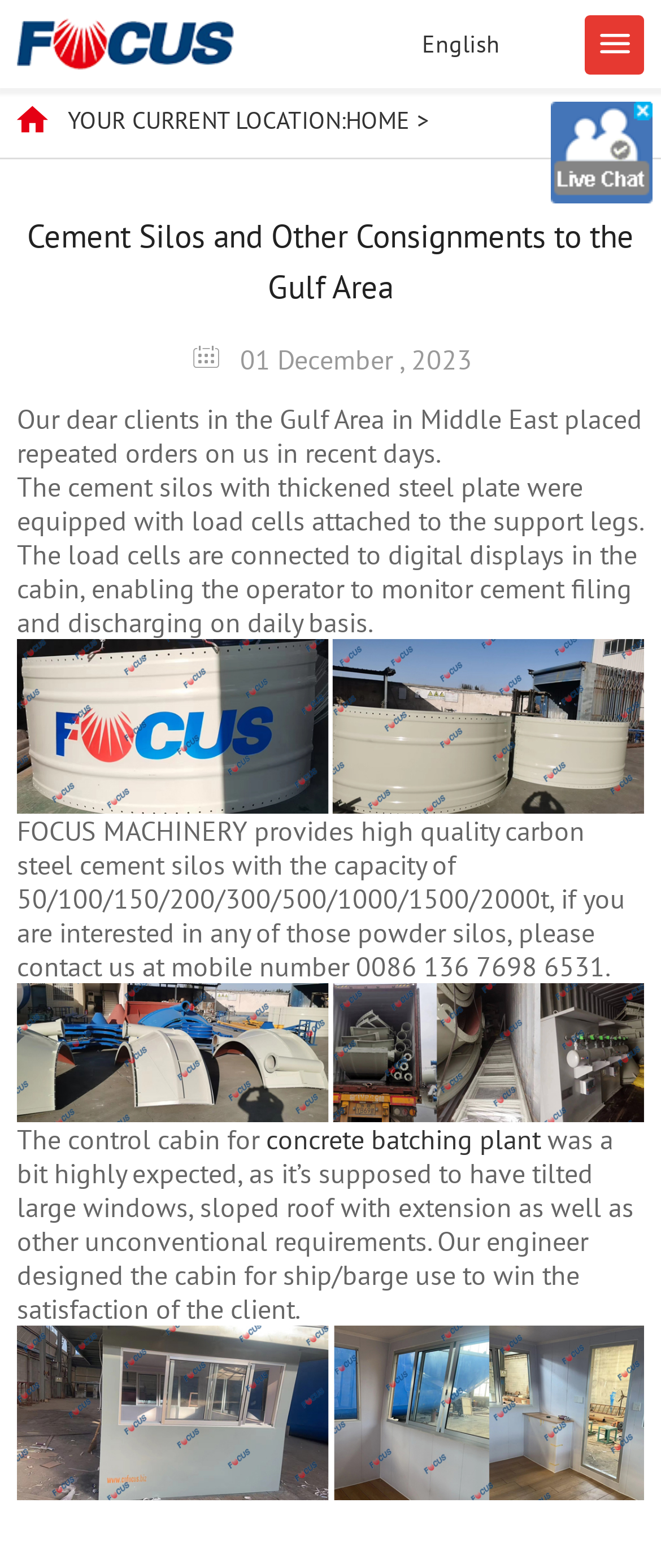Using the description: "English", determine the UI element's bounding box coordinates. Ensure the coordinates are in the format of four float numbers between 0 and 1, i.e., [left, top, right, bottom].

[0.638, 0.018, 0.756, 0.038]